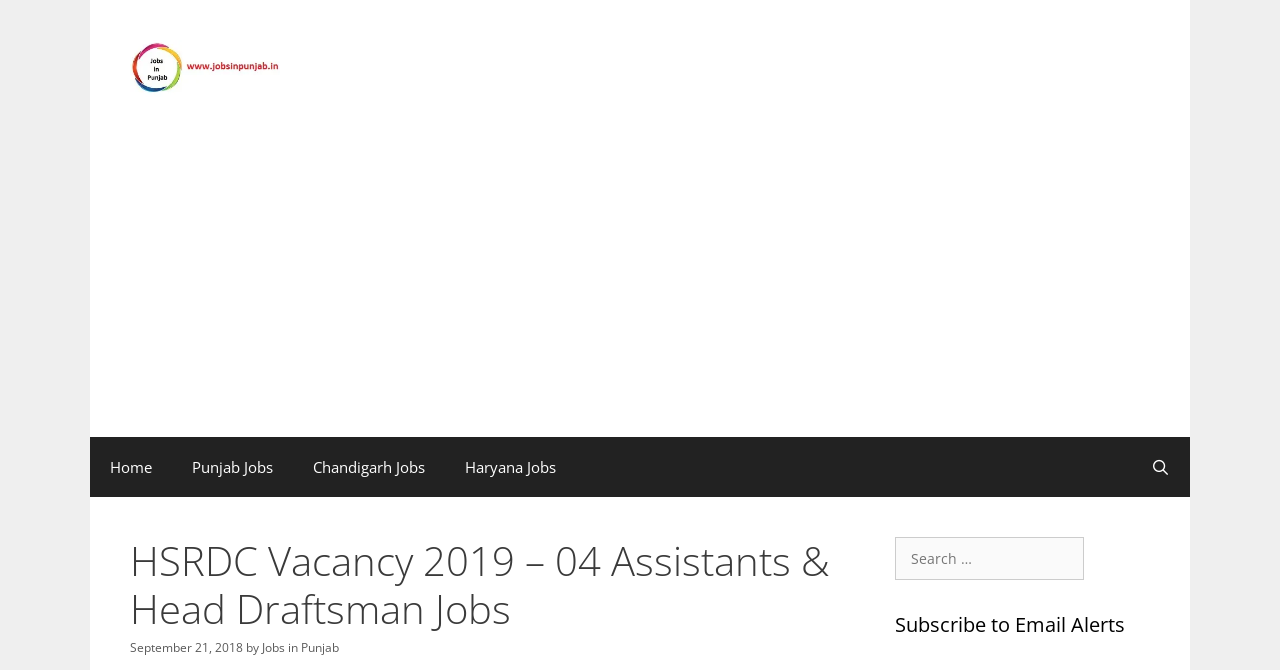Please provide the bounding box coordinates for the element that needs to be clicked to perform the instruction: "Subscribe to Email Alerts". The coordinates must consist of four float numbers between 0 and 1, formatted as [left, top, right, bottom].

[0.699, 0.91, 0.898, 0.955]